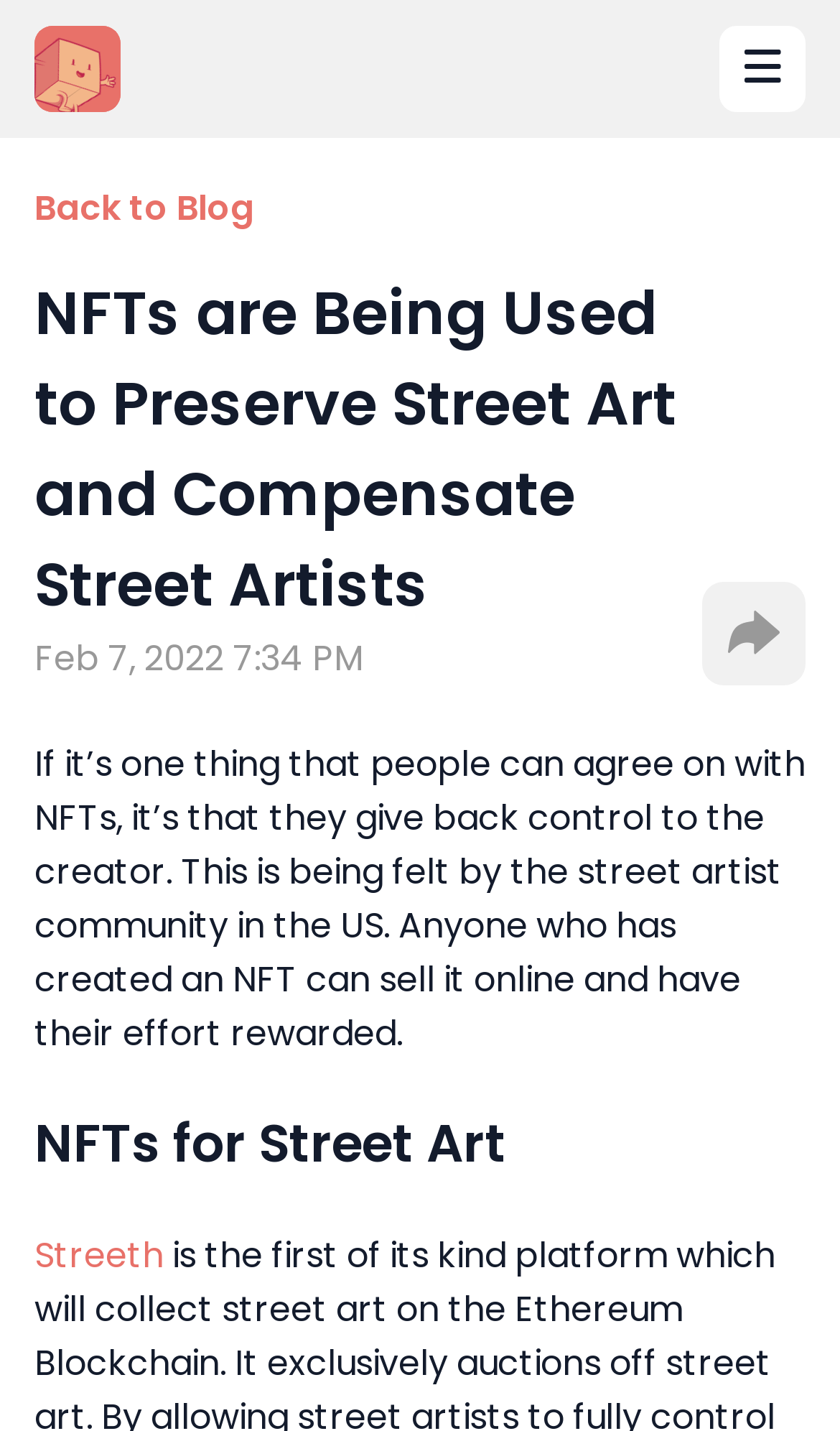Given the element description, predict the bounding box coordinates in the format (top-left x, top-left y, bottom-right x, bottom-right y), using floating point numbers between 0 and 1: Streeth

[0.041, 0.86, 0.195, 0.895]